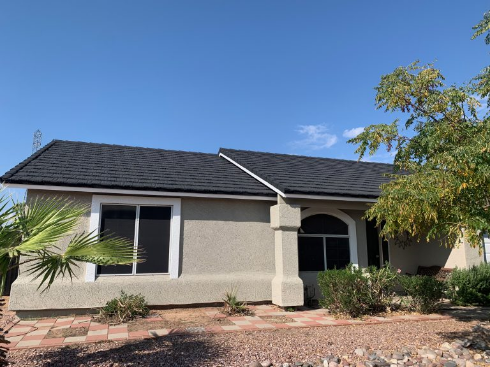Give a short answer to this question using one word or a phrase:
What is the benefit of the type of roofing shown?

durability and aesthetic versatility